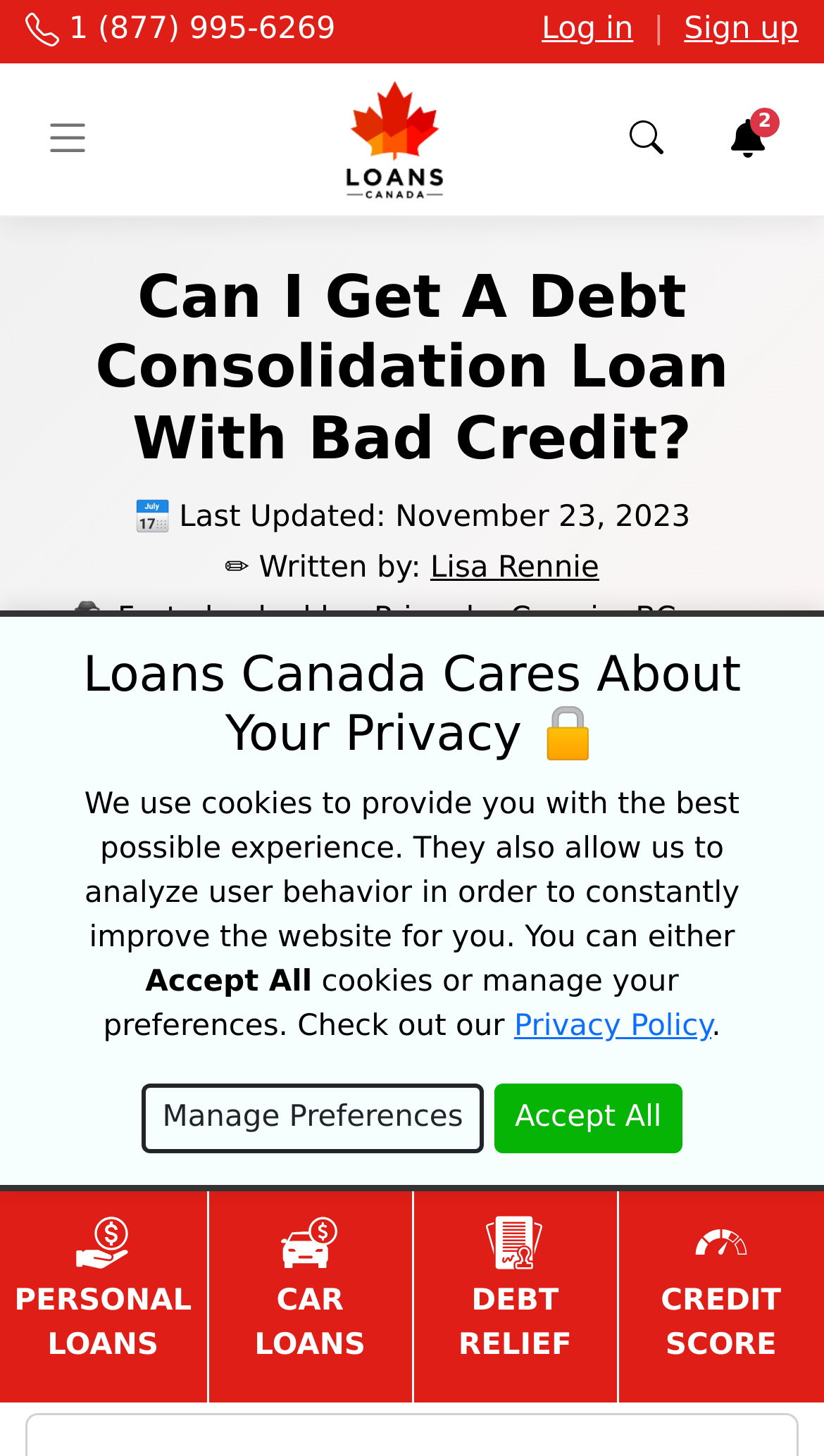Can you determine the main header of this webpage?

Can I Get A Debt Consolidation Loan With Bad Credit?